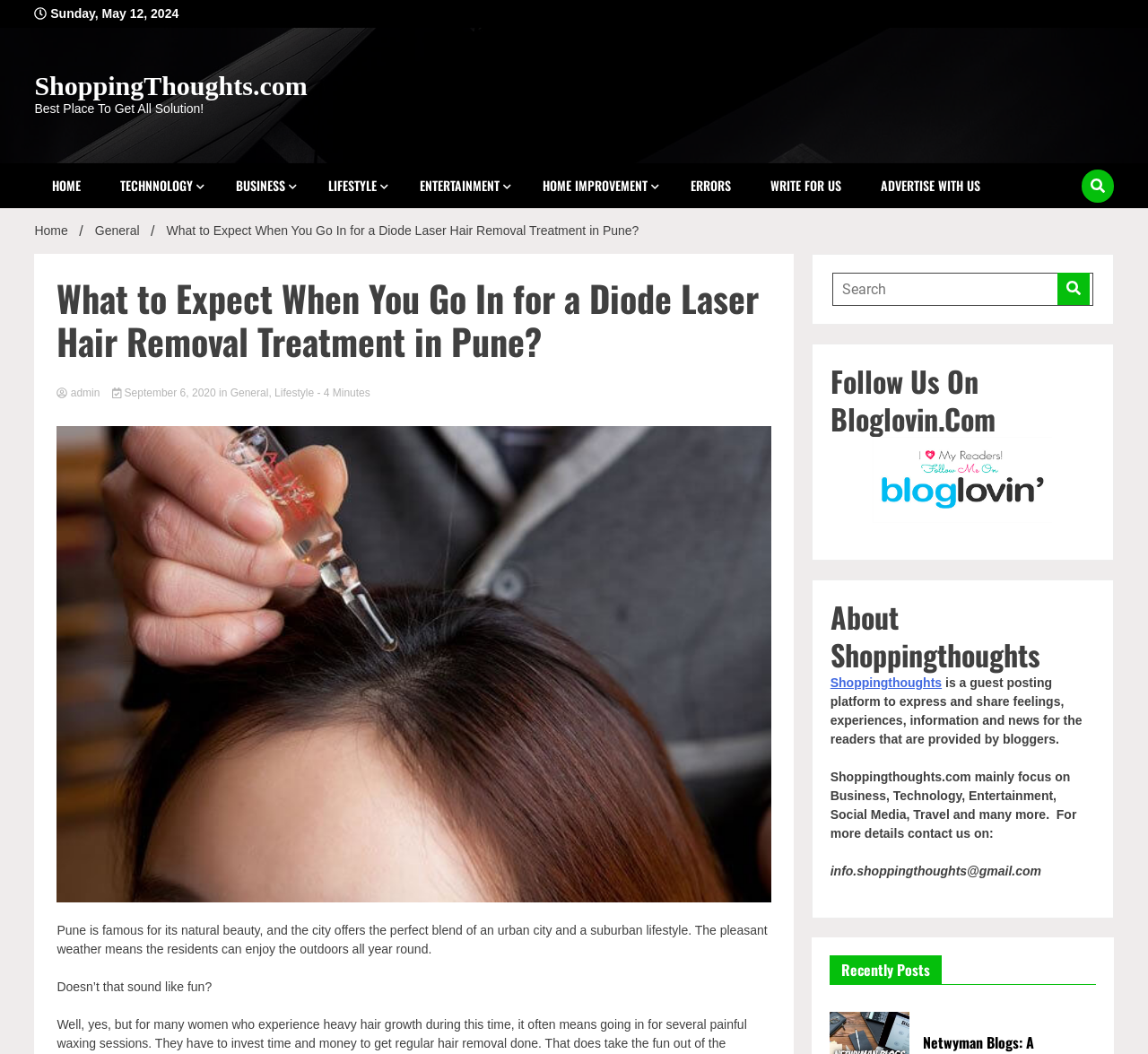Highlight the bounding box coordinates of the element you need to click to perform the following instruction: "visit Facebook page."

None